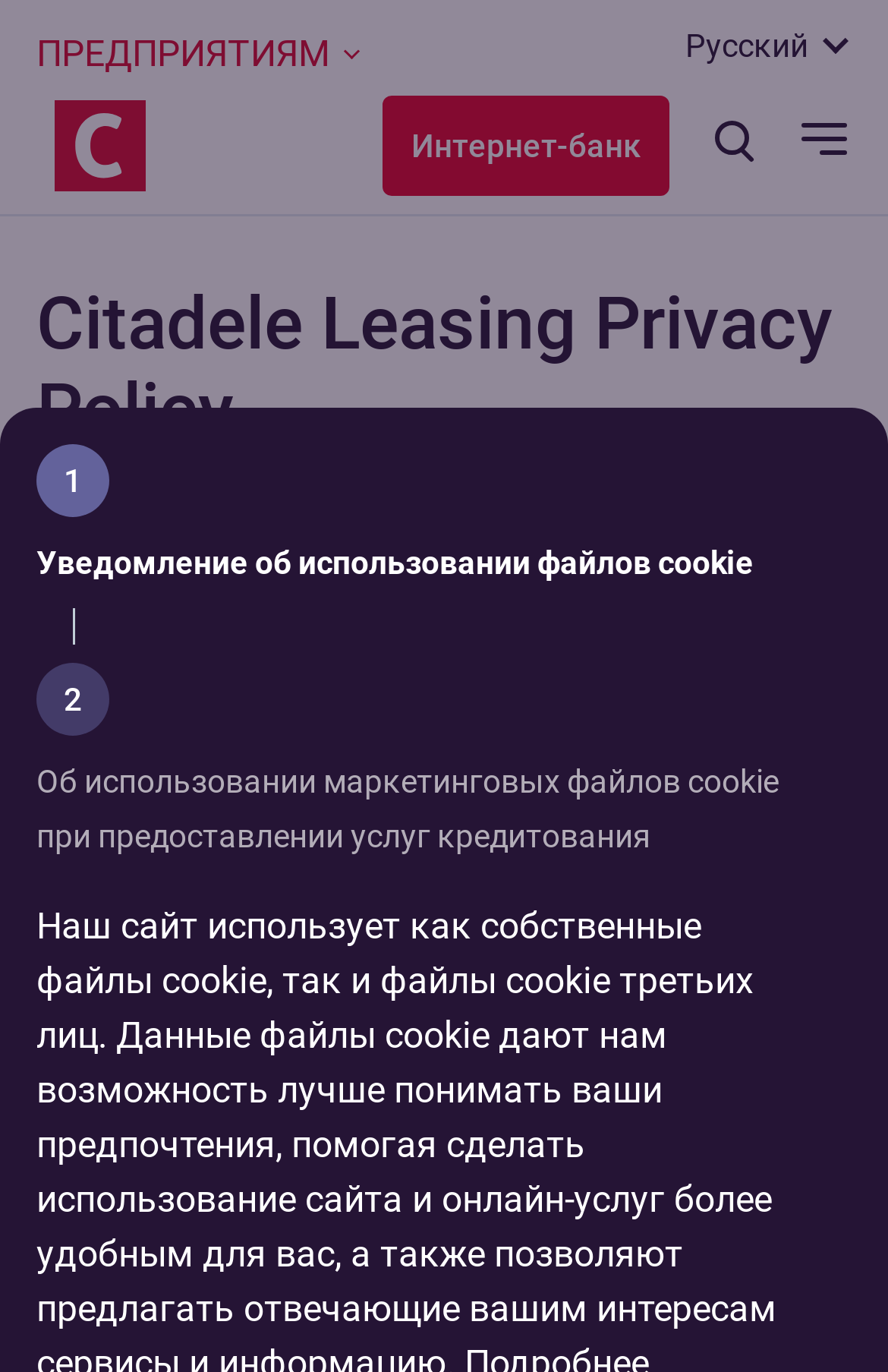Find the bounding box of the web element that fits this description: "alt="open"".

[0.897, 0.081, 0.959, 0.12]